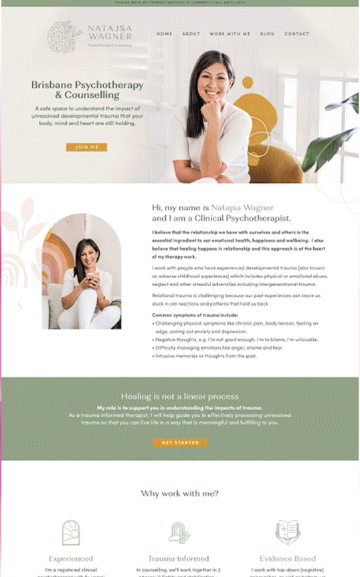Deliver an in-depth description of the image, highlighting major points.

The image features Natasja Wagner, a clinical psychotherapist based in Brisbane. She is presented with a warm and inviting smile, reflecting her approachable and supportive nature. Natasja is seated comfortably, dressed in a casual yet professional outfit, embodying a blend of friendliness and expertise. The background includes soft, earthy tones and subtle graphic elements that enhance the calming atmosphere of her practice, highlighting themes of wellness and personal growth. The image aligns with her focus on building genuine relationships with clients to facilitate healing and self-understanding in their journey towards emotional wellness.